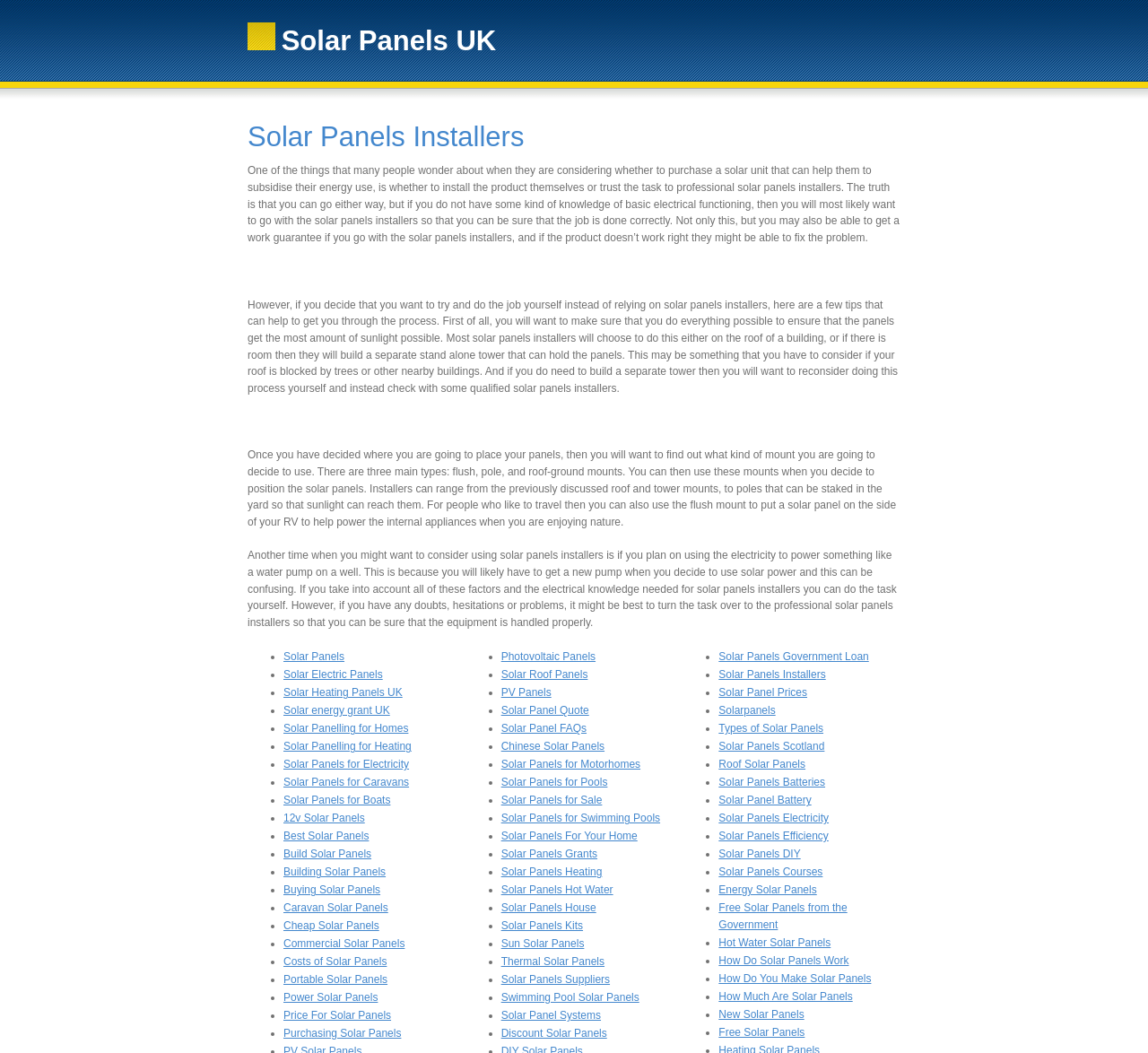Specify the bounding box coordinates of the area to click in order to follow the given instruction: "follow the link 'Solar energy grant UK'."

[0.247, 0.669, 0.34, 0.681]